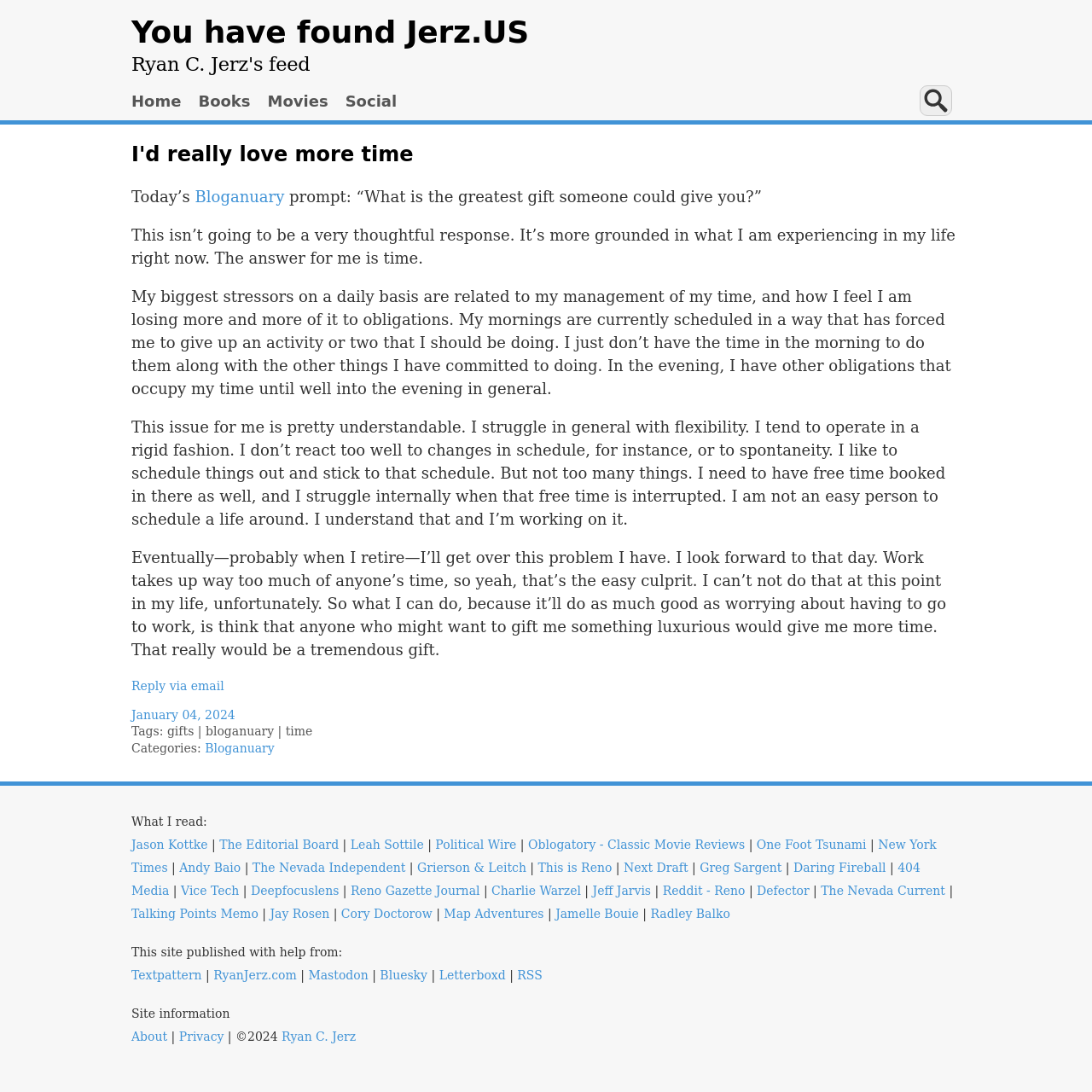Please determine the bounding box coordinates of the element's region to click for the following instruction: "View posts from January 04, 2024".

[0.12, 0.648, 0.215, 0.661]